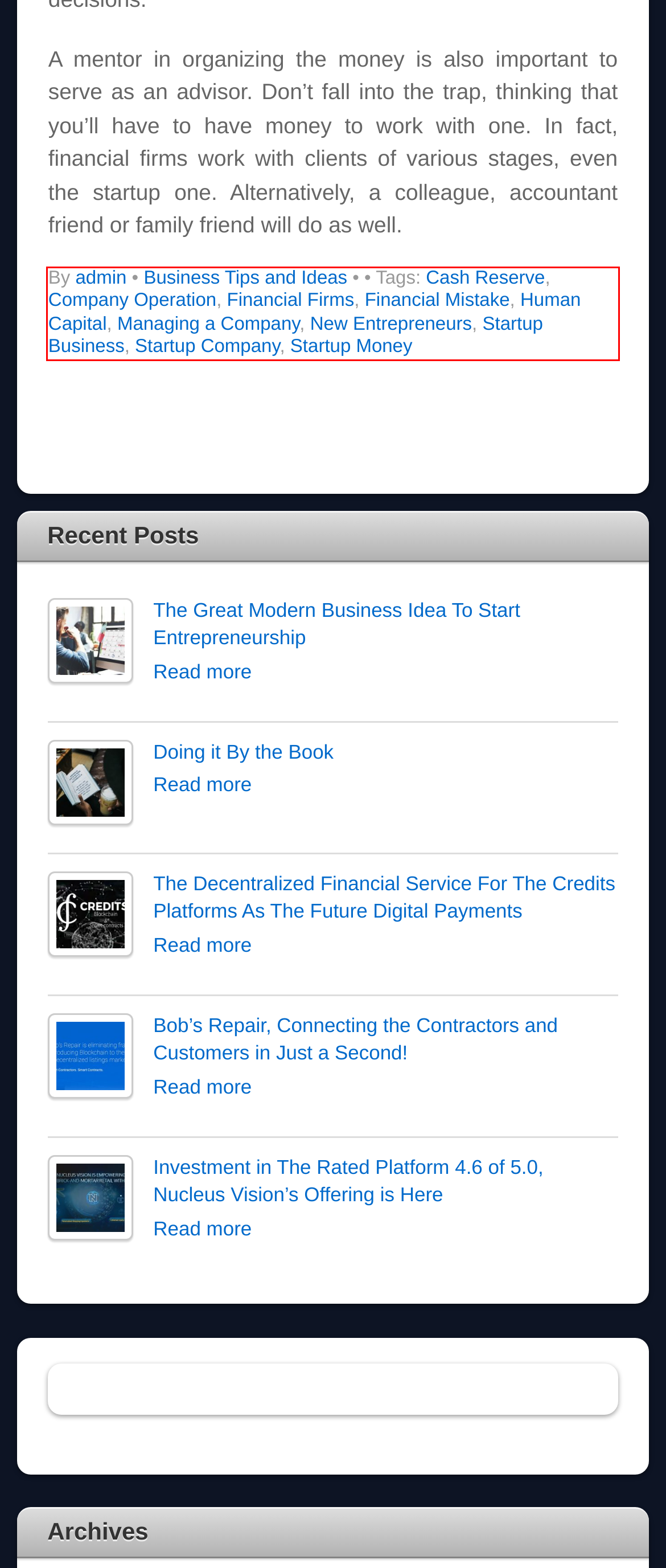You are looking at a screenshot of a webpage with a red rectangle bounding box. Use OCR to identify and extract the text content found inside this red bounding box.

By admin • Business Tips and Ideas • • Tags: Cash Reserve, Company Operation, Financial Firms, Financial Mistake, Human Capital, Managing a Company, New Entrepreneurs, Startup Business, Startup Company, Startup Money